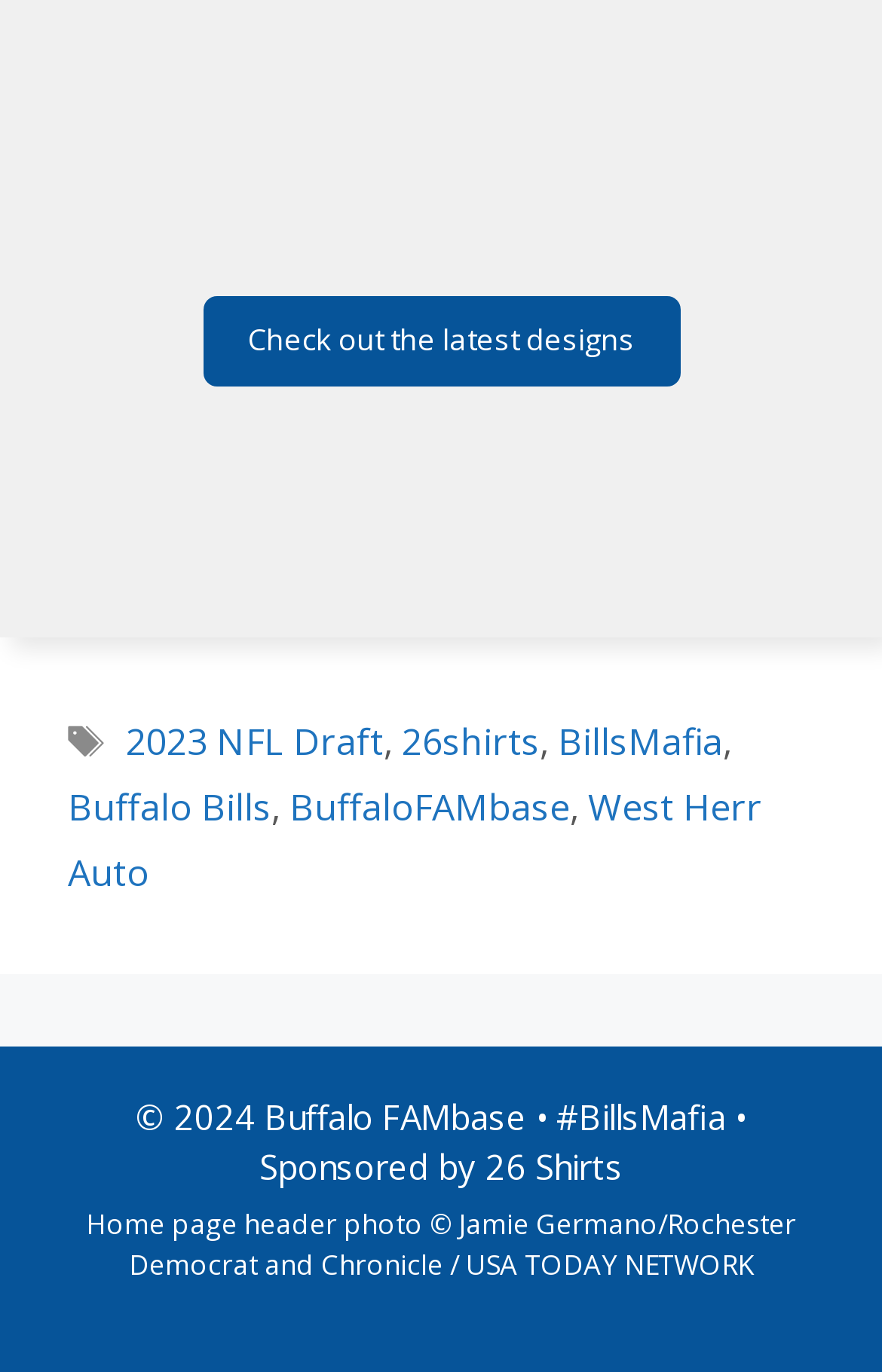Could you highlight the region that needs to be clicked to execute the instruction: "Check out the latest designs"?

[0.229, 0.216, 0.771, 0.281]